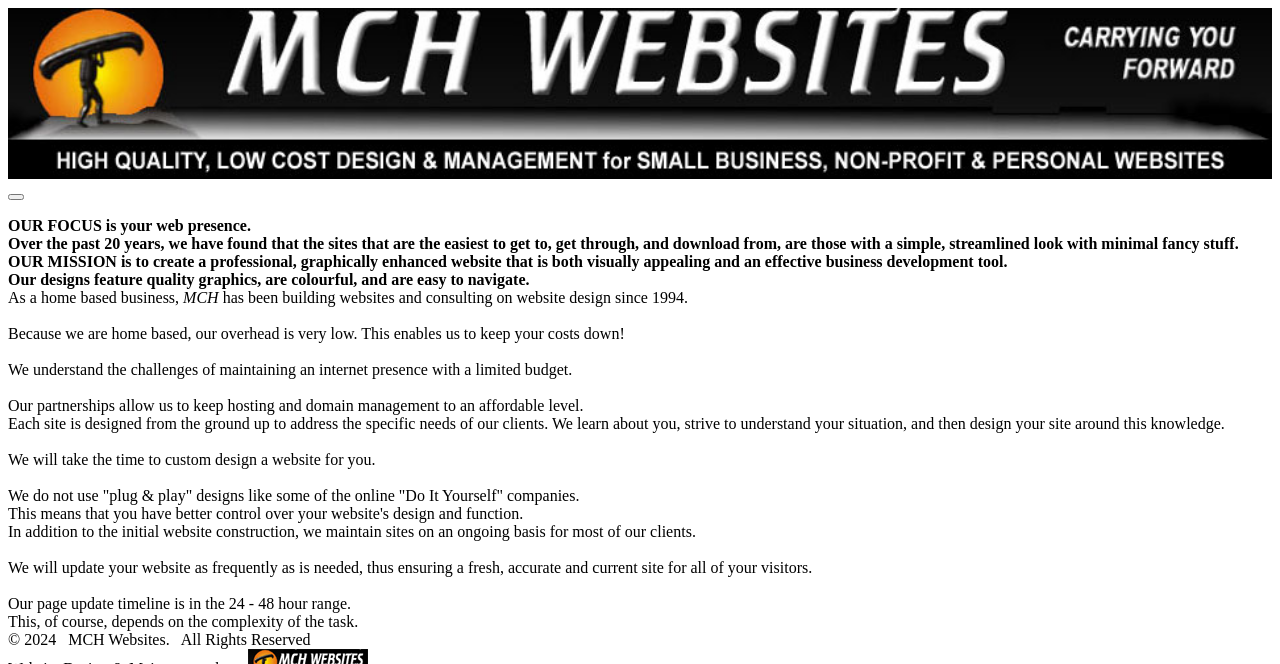What is the focus of MCH Websites?
Based on the content of the image, thoroughly explain and answer the question.

Based on the text 'OUR FOCUS is your web presence.', it is clear that MCH Websites focuses on helping clients with their web presence.